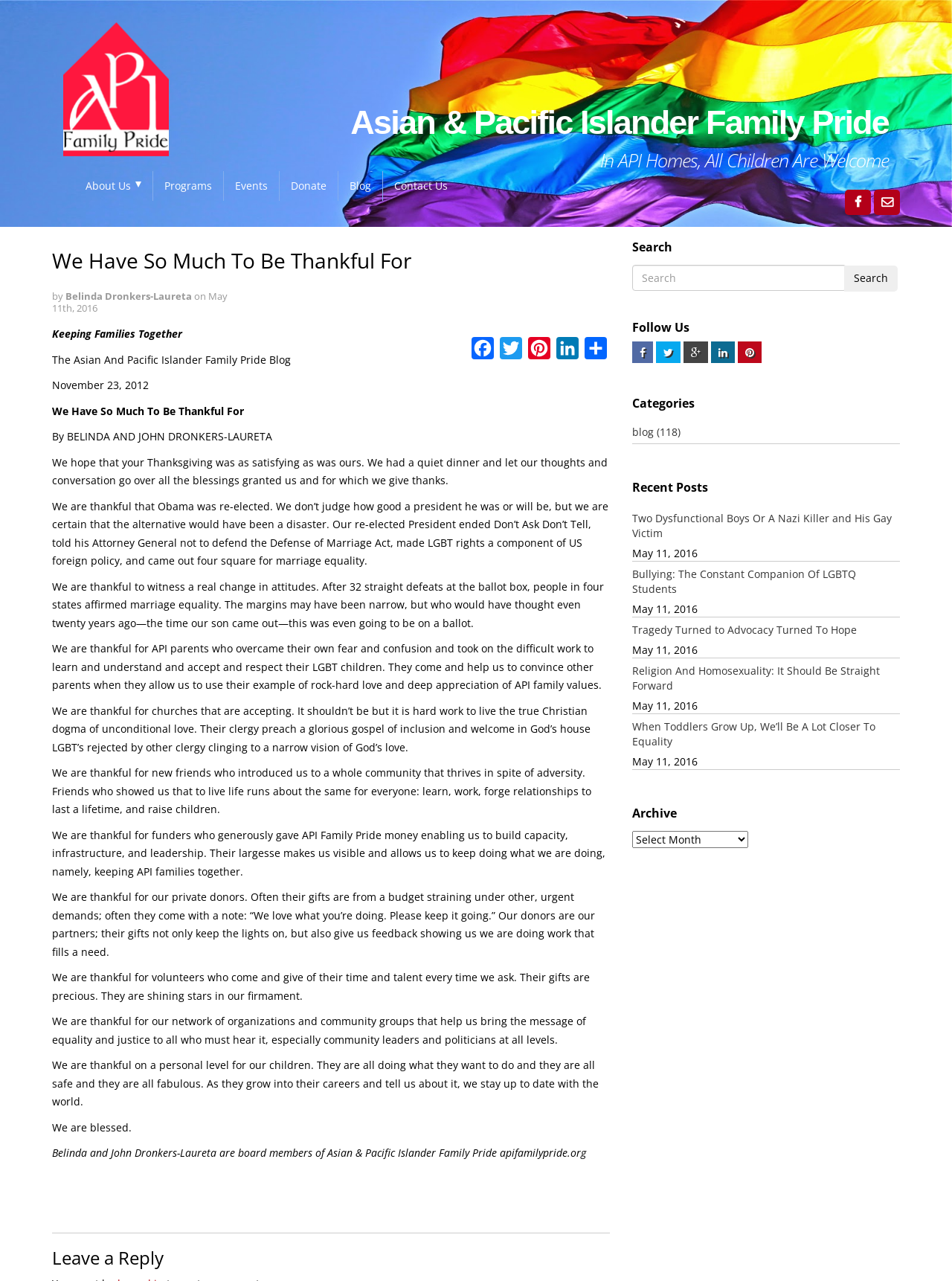Determine the webpage's heading and output its text content.

Asian & Pacific Islander Family Pride